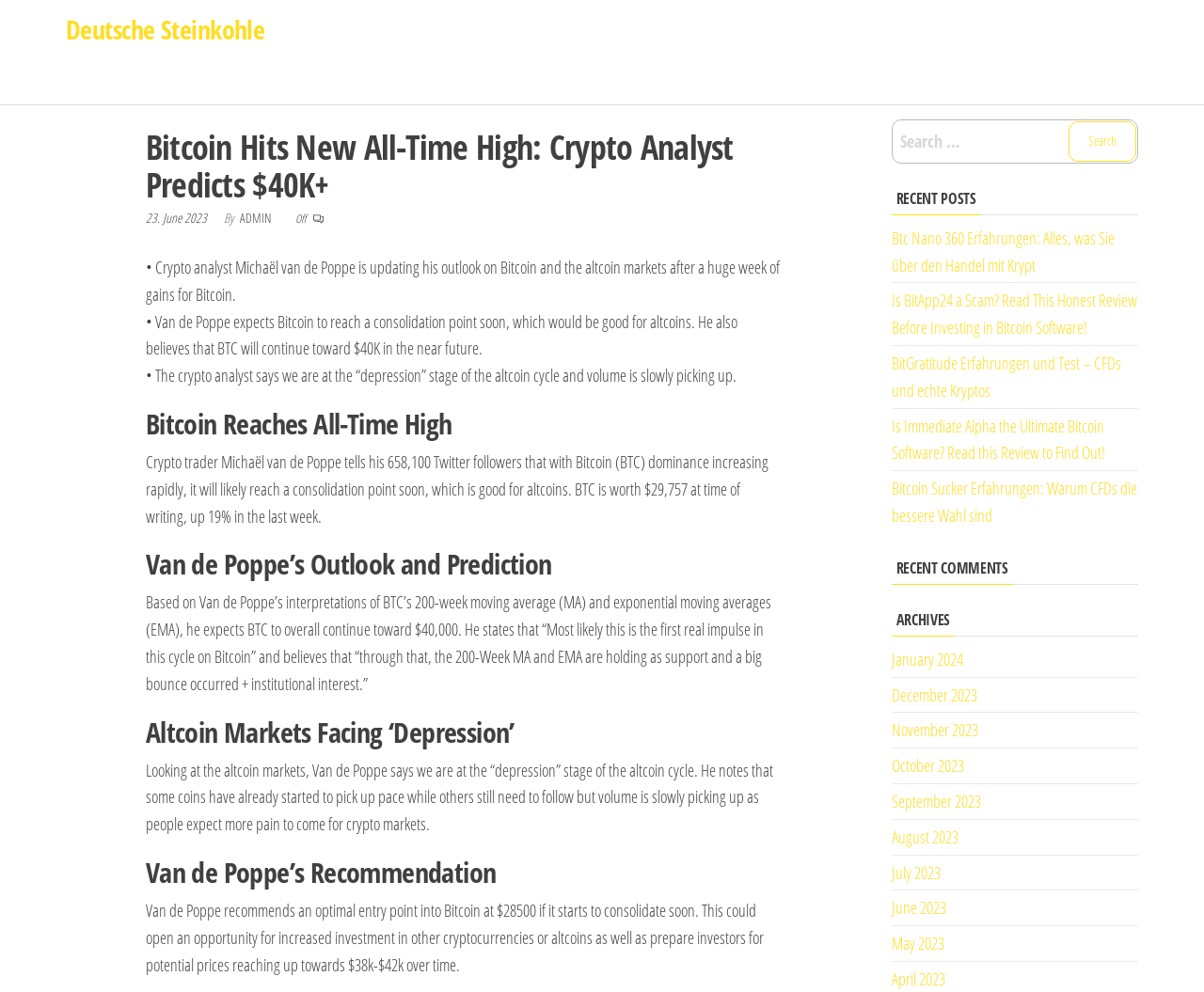Determine the bounding box coordinates for the area you should click to complete the following instruction: "Read the article by ADMIN".

[0.199, 0.211, 0.227, 0.229]